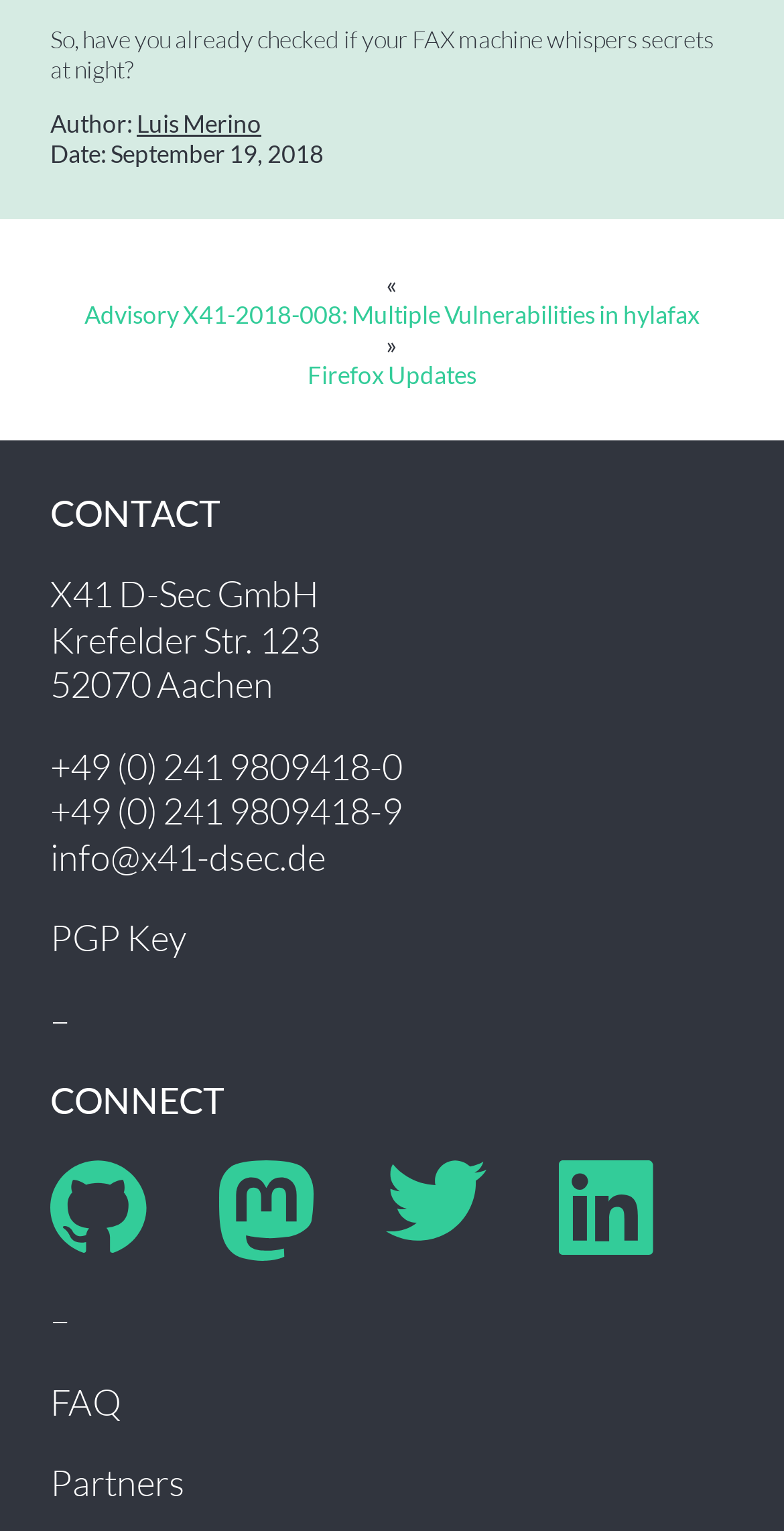Who is the author of the article?
Refer to the image and offer an in-depth and detailed answer to the question.

The author of the article can be found by looking at the 'Author:' section, which is located below the title of the article. The text 'Author:' is followed by a link with the text 'Luis Merino', indicating that Luis Merino is the author of the article.